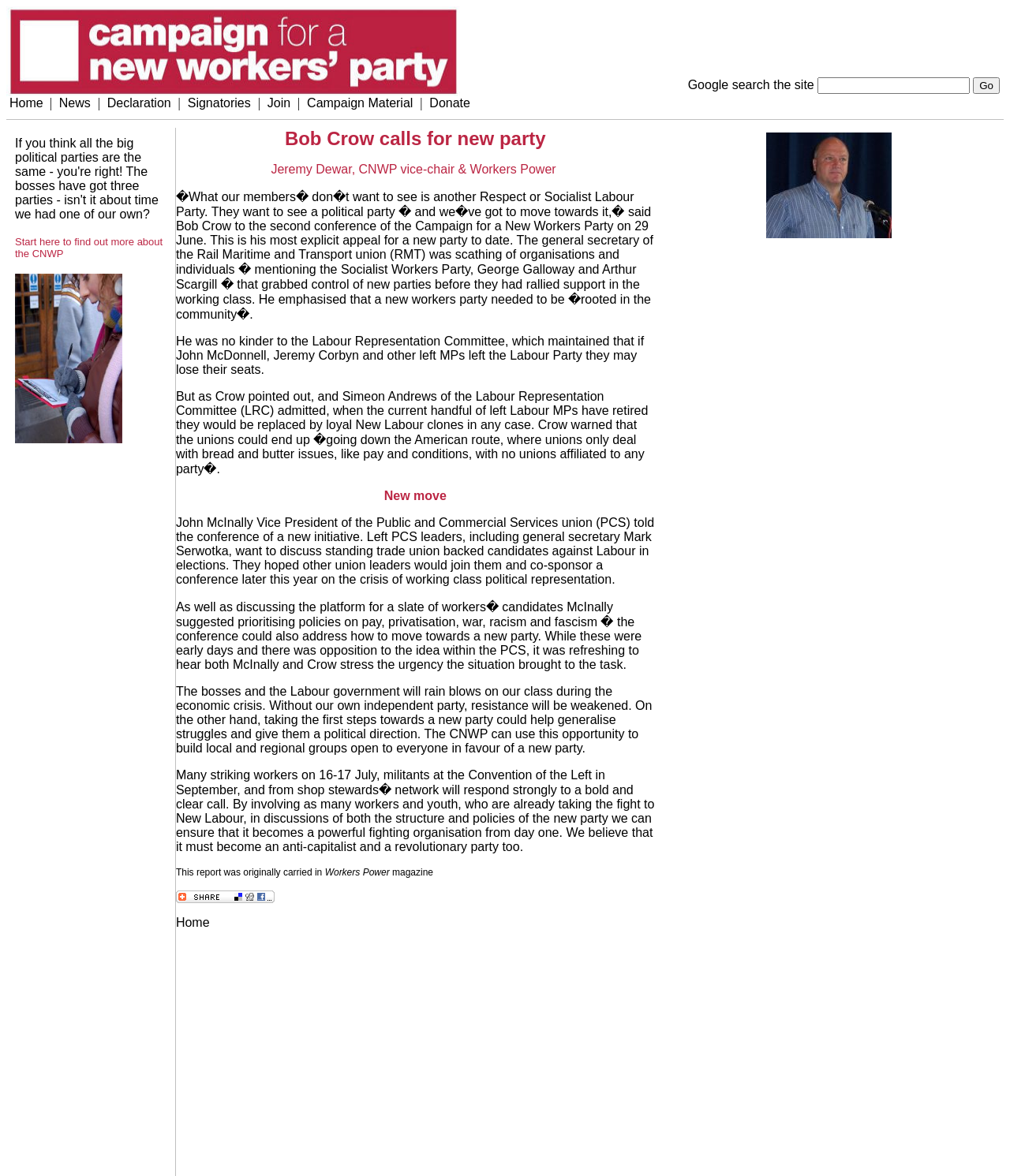Please give the bounding box coordinates of the area that should be clicked to fulfill the following instruction: "Donate to the campaign". The coordinates should be in the format of four float numbers from 0 to 1, i.e., [left, top, right, bottom].

[0.425, 0.082, 0.466, 0.093]